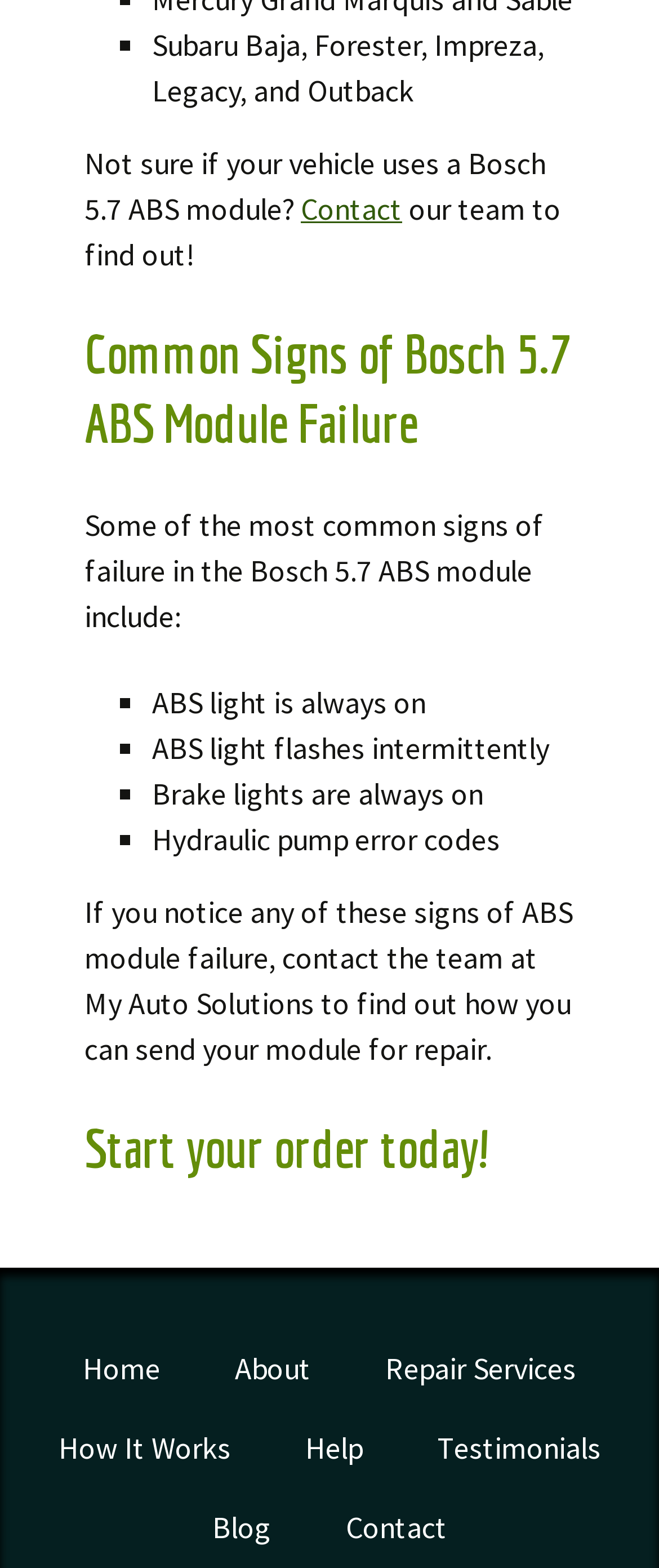Determine the bounding box of the UI element mentioned here: "Start your order today!". The coordinates must be in the format [left, top, right, bottom] with values ranging from 0 to 1.

[0.128, 0.712, 0.746, 0.751]